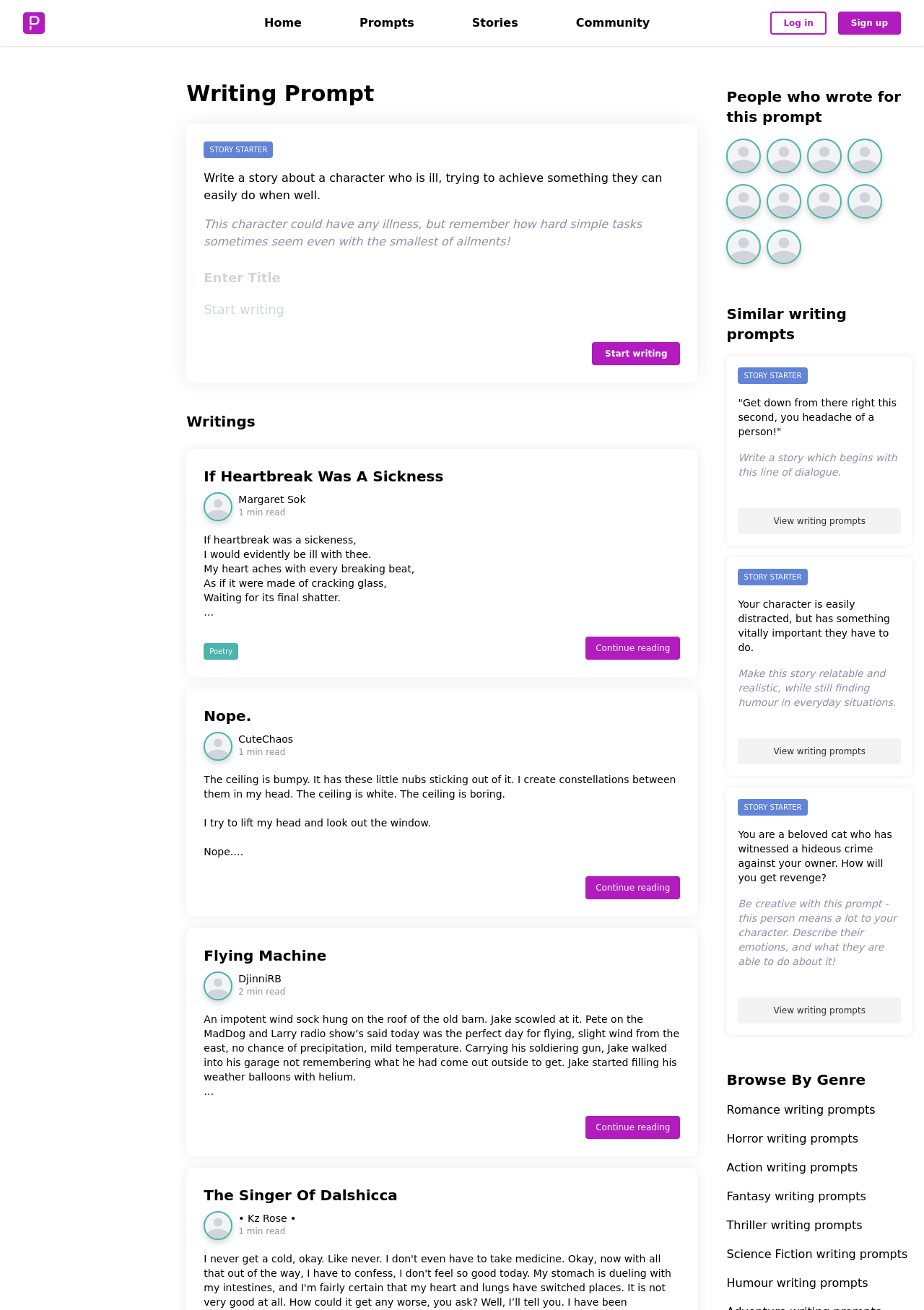From the webpage screenshot, predict the bounding box of the UI element that matches this description: "The Singer Of Dalshicca".

[0.221, 0.905, 0.736, 0.92]